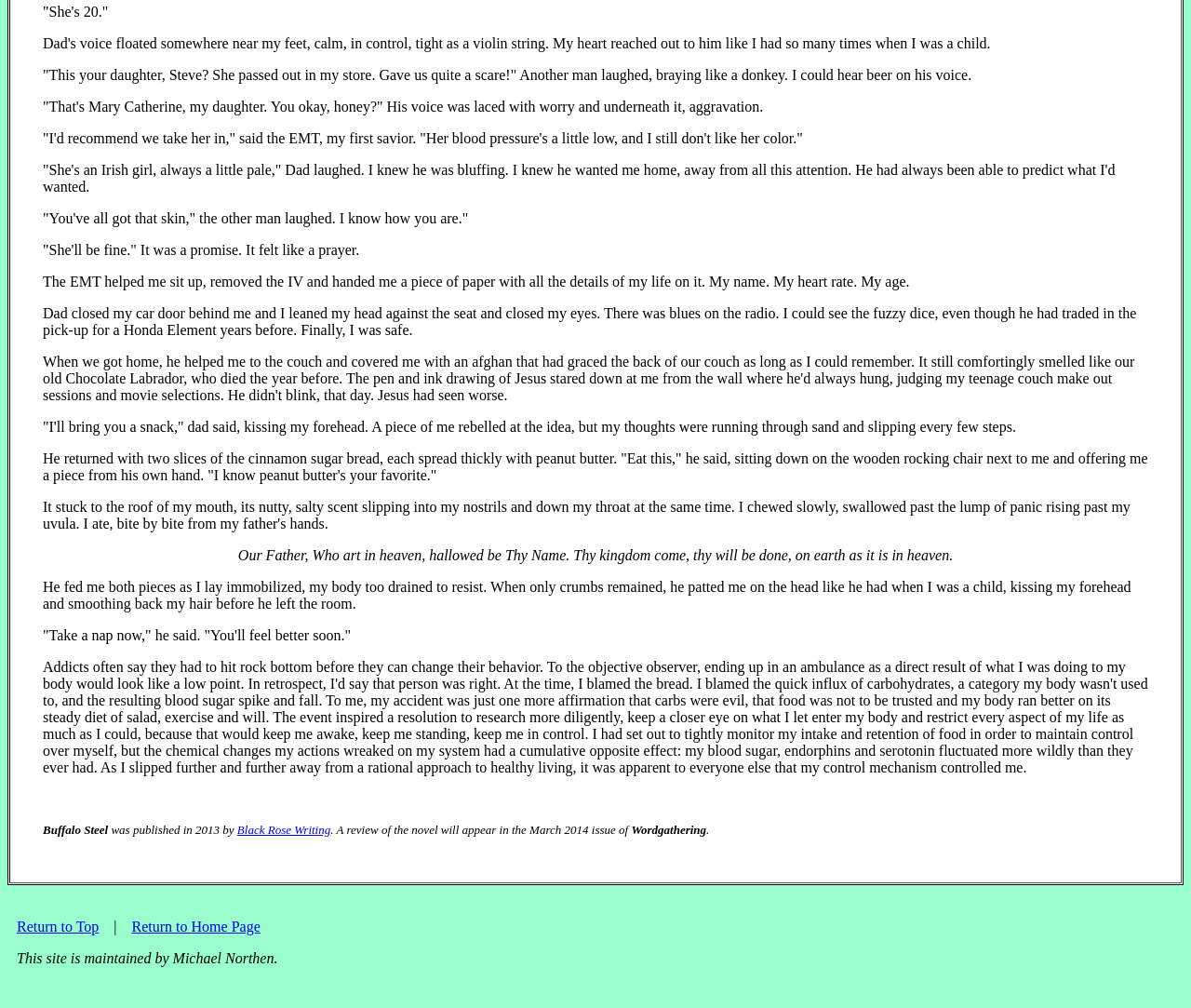What is the name of the link that leads to the home page?
Look at the screenshot and respond with one word or a short phrase.

Return to Home Page